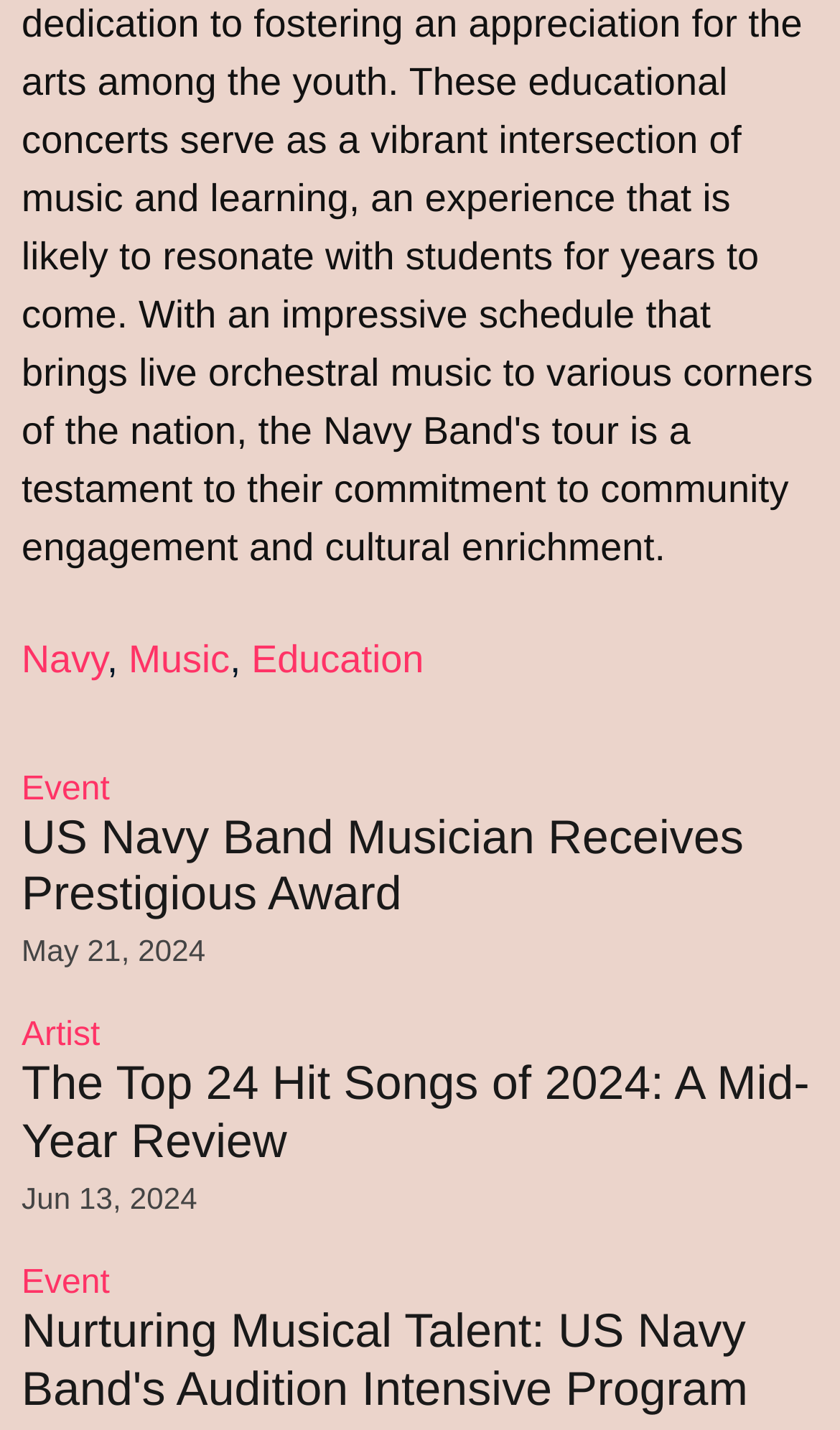Based on the description "Education", find the bounding box of the specified UI element.

[0.299, 0.445, 0.505, 0.476]